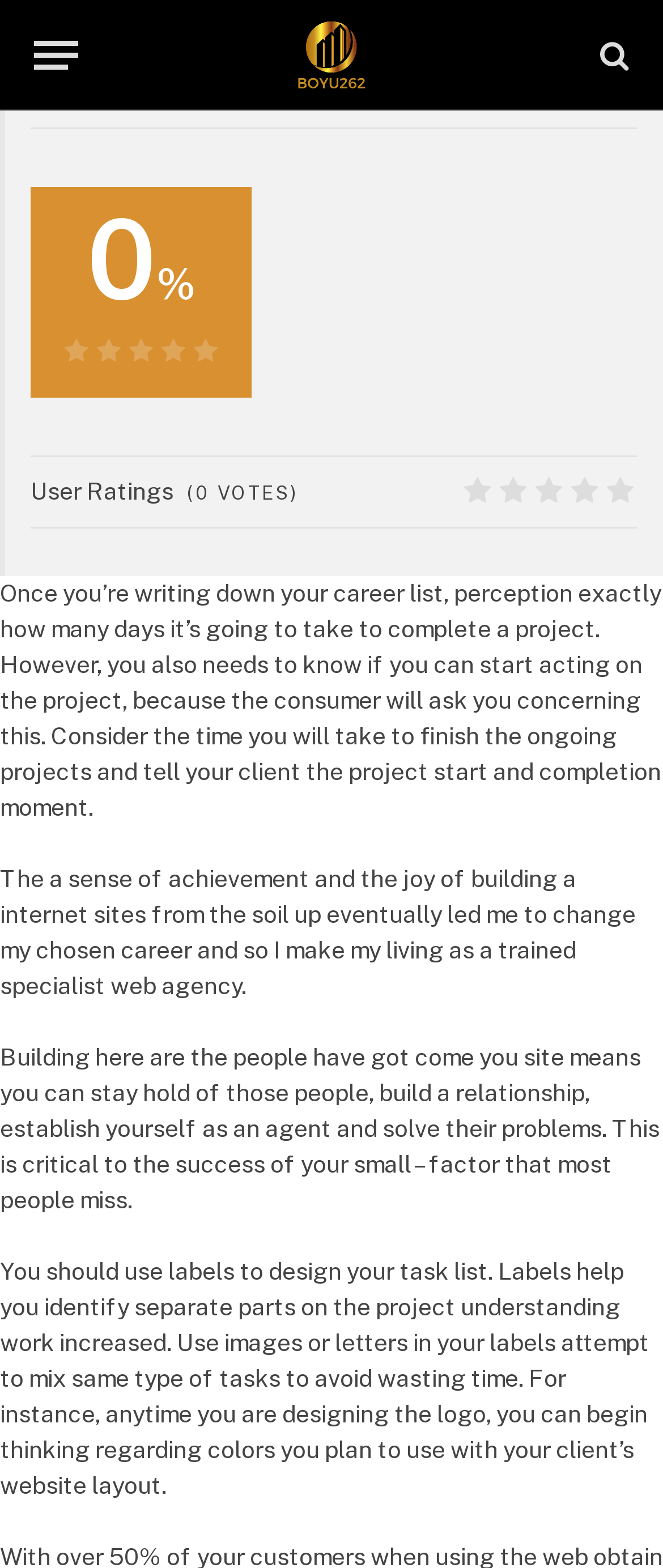What is the author's current profession?
Can you give a detailed and elaborate answer to the question?

The webpage mentions that the author's sense of achievement and joy of building a website from scratch led them to change their career, and now they make a living as a trained specialist web agency.